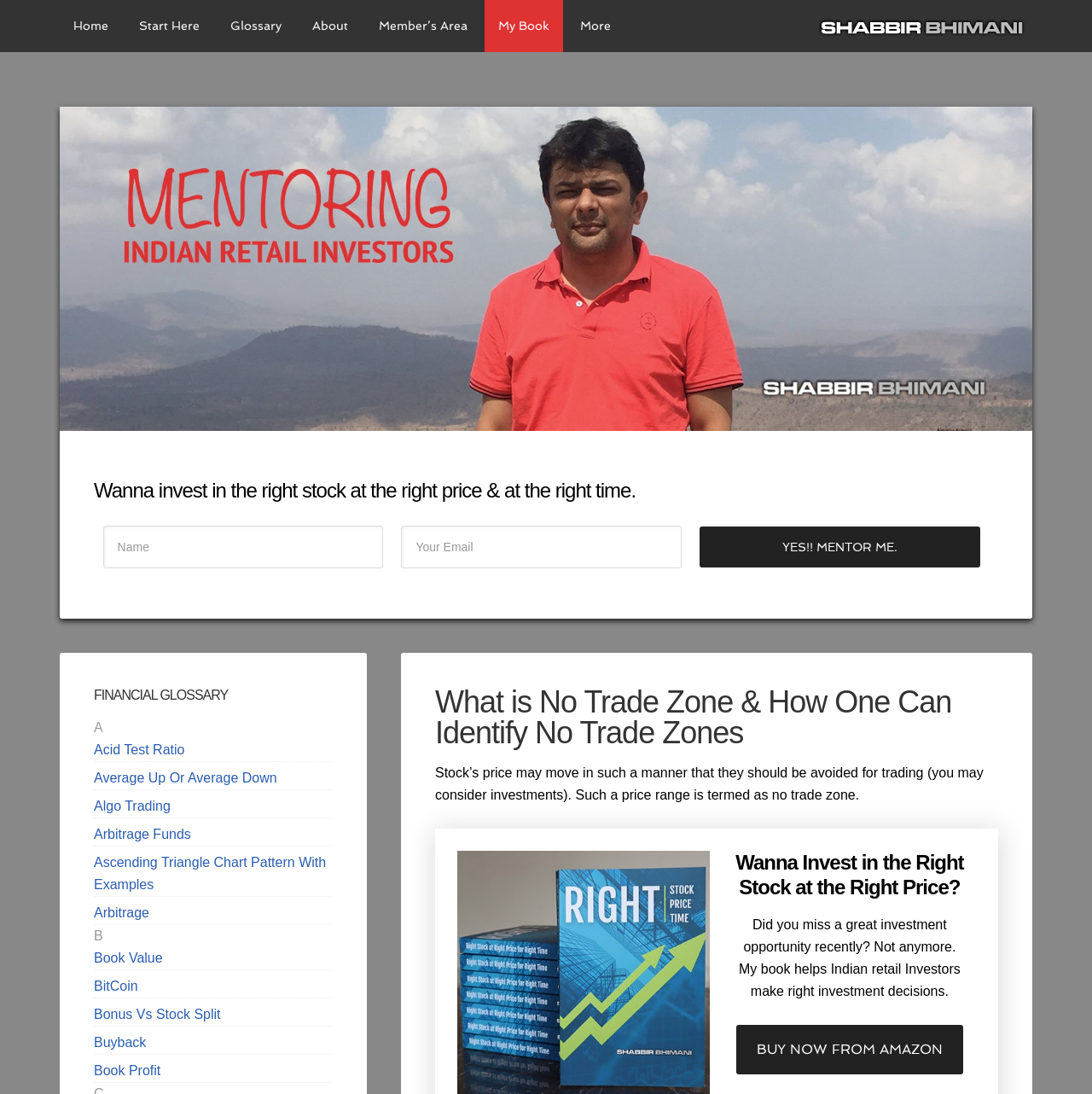Pinpoint the bounding box coordinates of the clickable area needed to execute the instruction: "Click on the 'YES!! MENTOR ME.' button". The coordinates should be specified as four float numbers between 0 and 1, i.e., [left, top, right, bottom].

[0.641, 0.482, 0.897, 0.519]